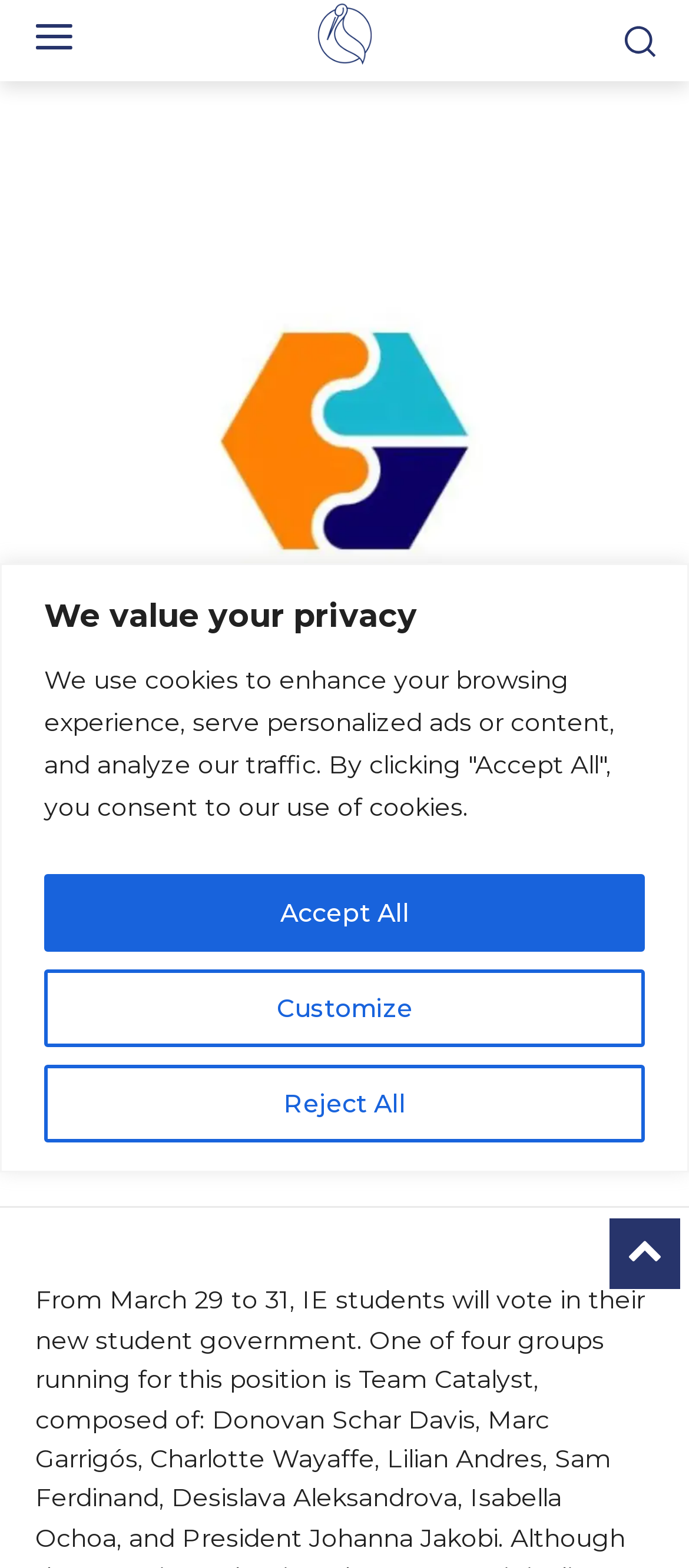How many navigation links are there?
Using the image, answer in one word or phrase.

3